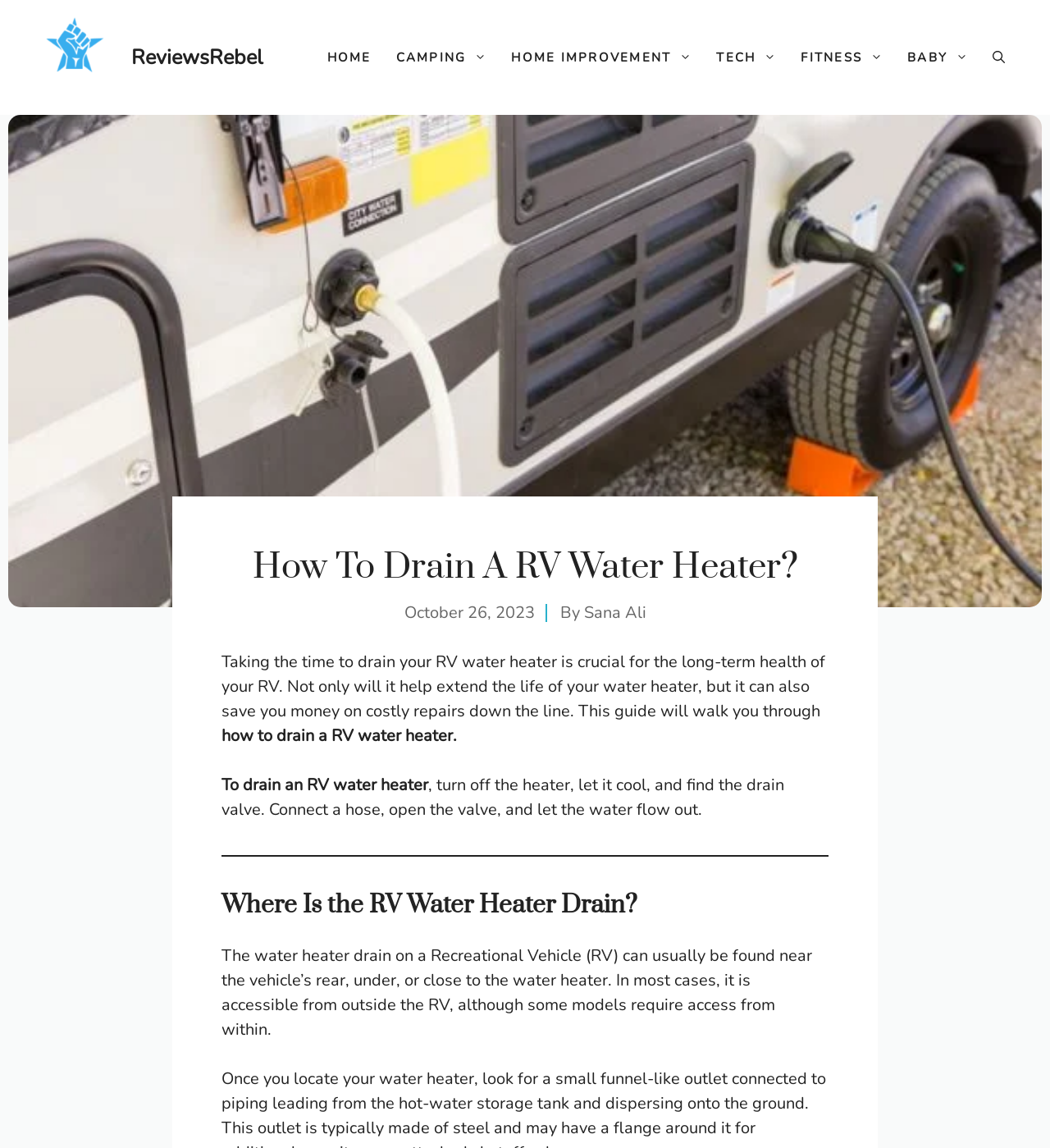Determine the bounding box coordinates of the section I need to click to execute the following instruction: "Visit the author's page by clicking on 'Sana Ali'". Provide the coordinates as four float numbers between 0 and 1, i.e., [left, top, right, bottom].

[0.556, 0.524, 0.615, 0.543]